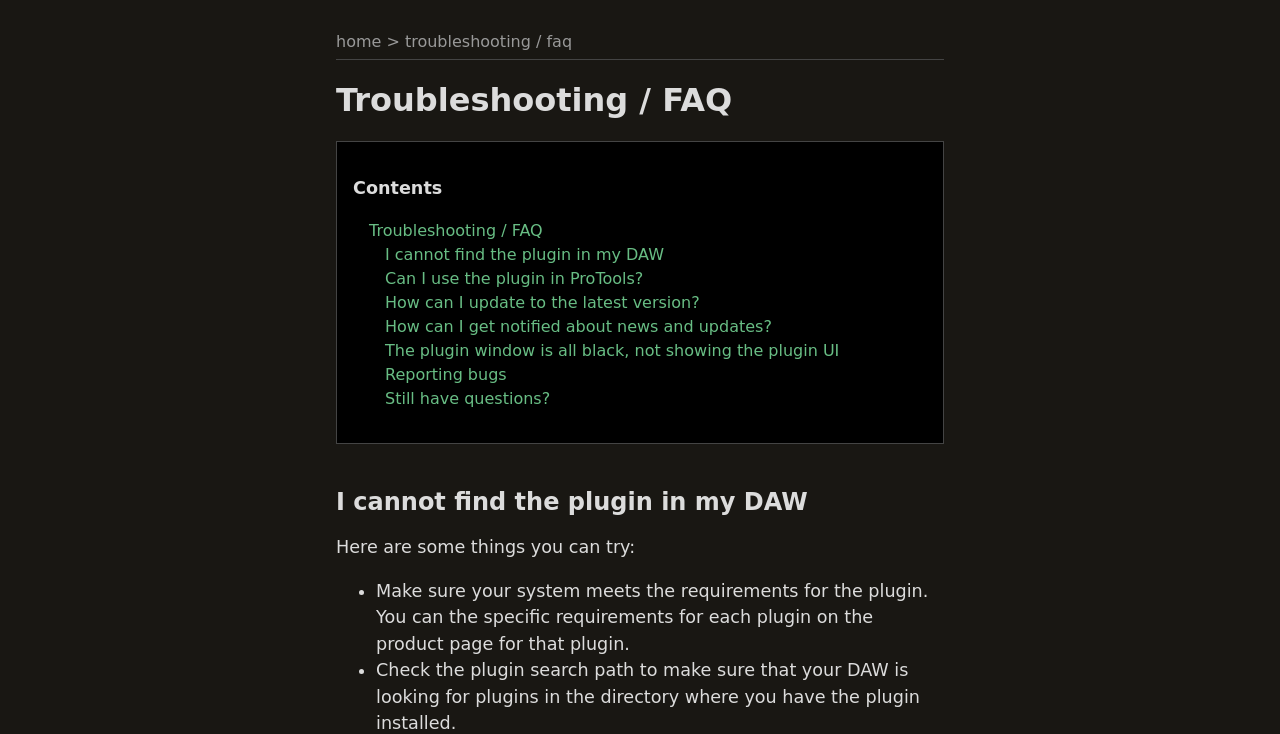Pinpoint the bounding box coordinates of the clickable element needed to complete the instruction: "read about troubleshooting faq". The coordinates should be provided as four float numbers between 0 and 1: [left, top, right, bottom].

[0.262, 0.111, 0.738, 0.163]